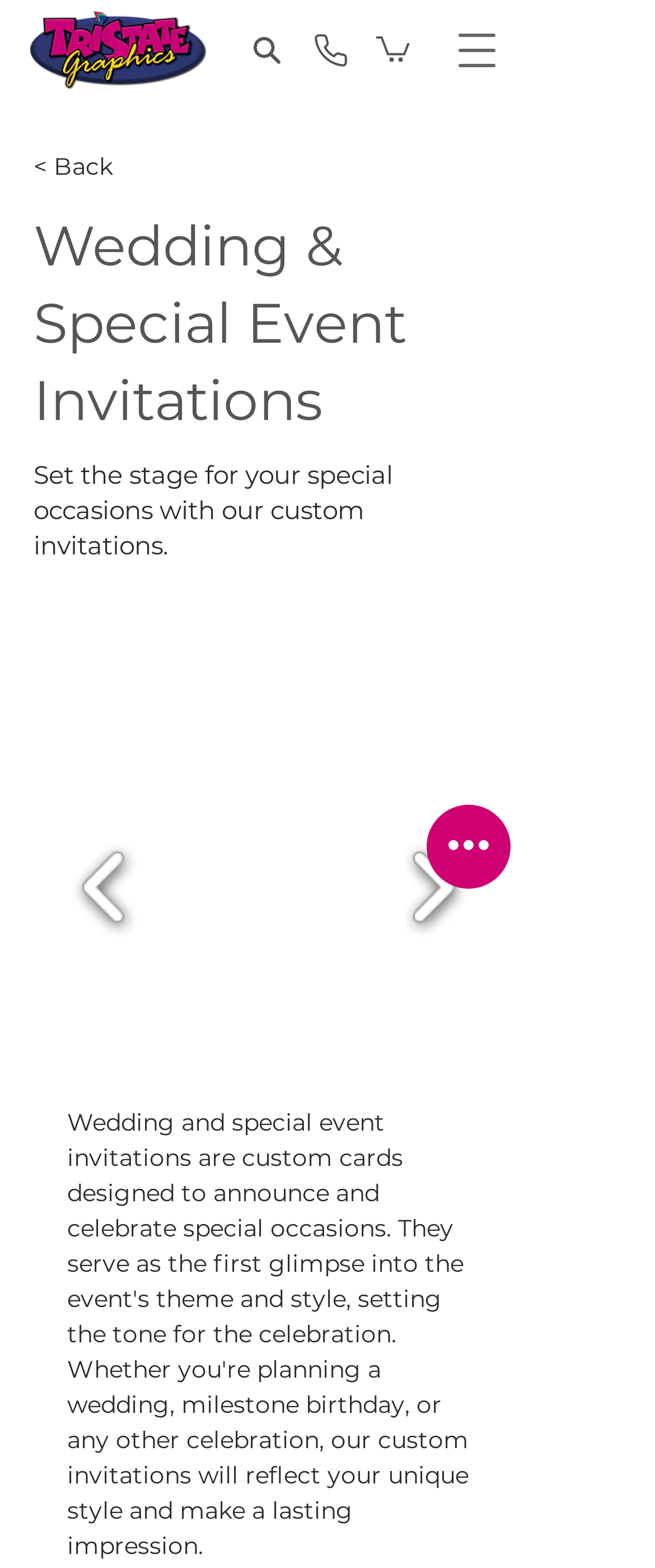Please provide the bounding box coordinates for the UI element as described: "aria-label="Quick actions"". The coordinates must be four floats between 0 and 1, represented as [left, top, right, bottom].

[0.651, 0.513, 0.779, 0.567]